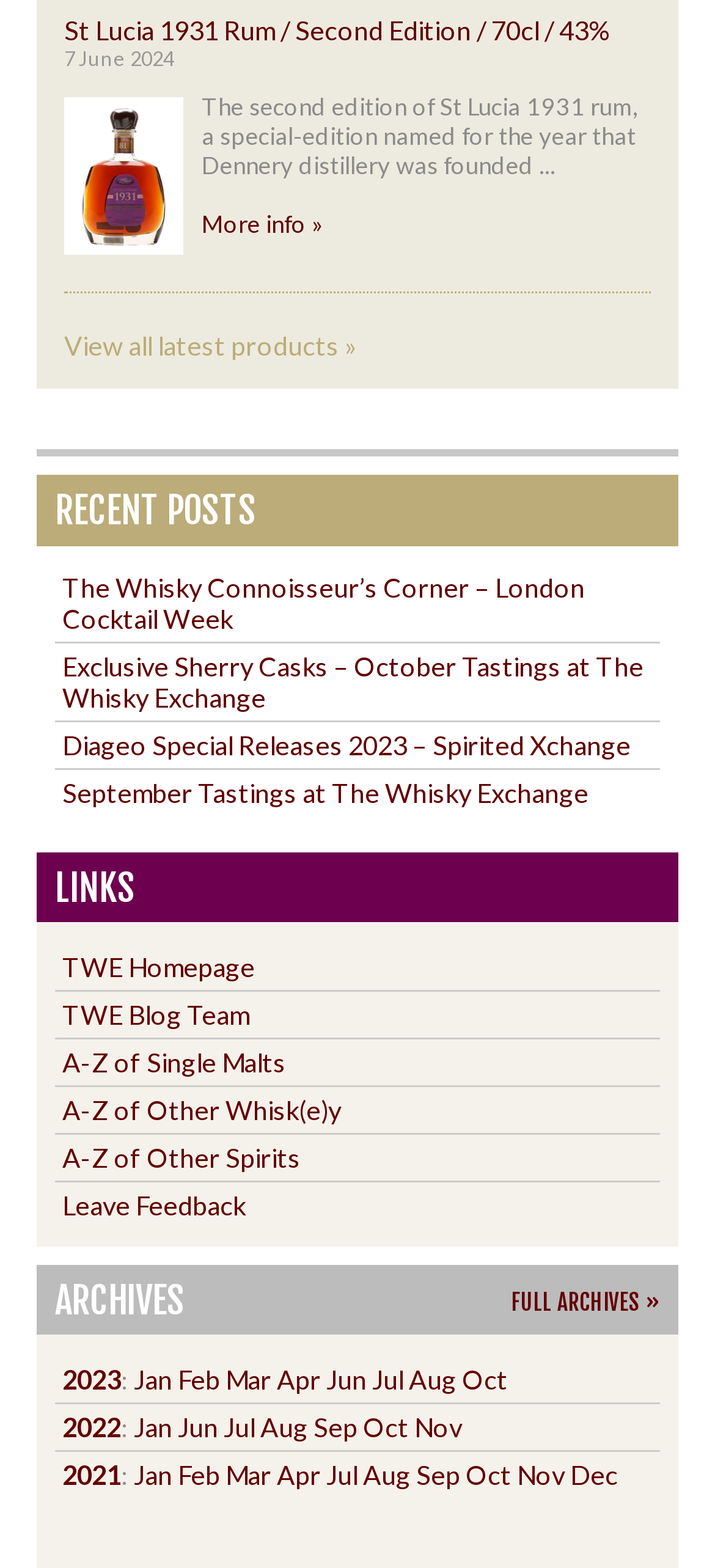Locate the bounding box coordinates of the area to click to fulfill this instruction: "Visit TWE Homepage". The bounding box should be presented as four float numbers between 0 and 1, in the order [left, top, right, bottom].

[0.087, 0.606, 0.356, 0.626]